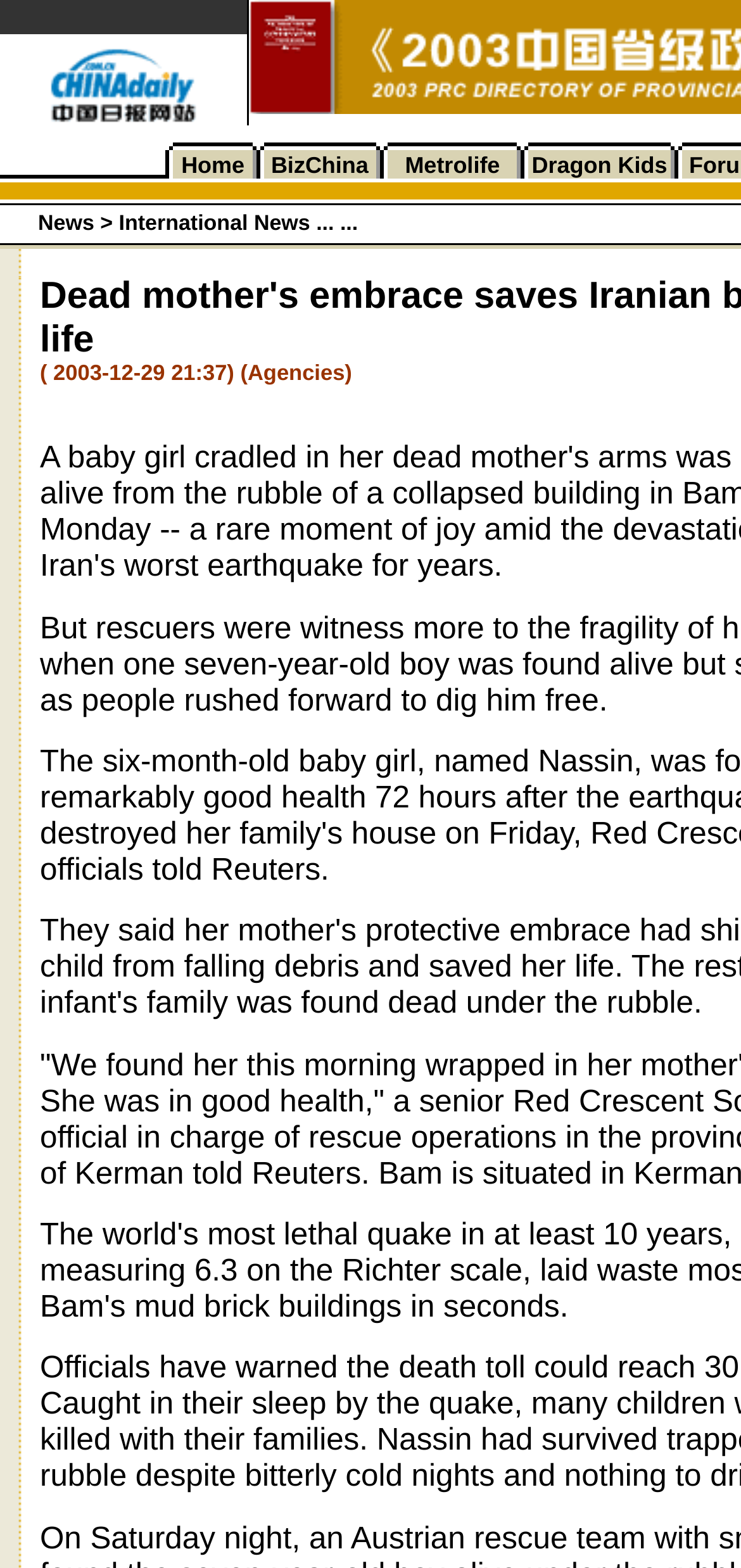Answer the question briefly using a single word or phrase: 
How many images are on this webpage?

33